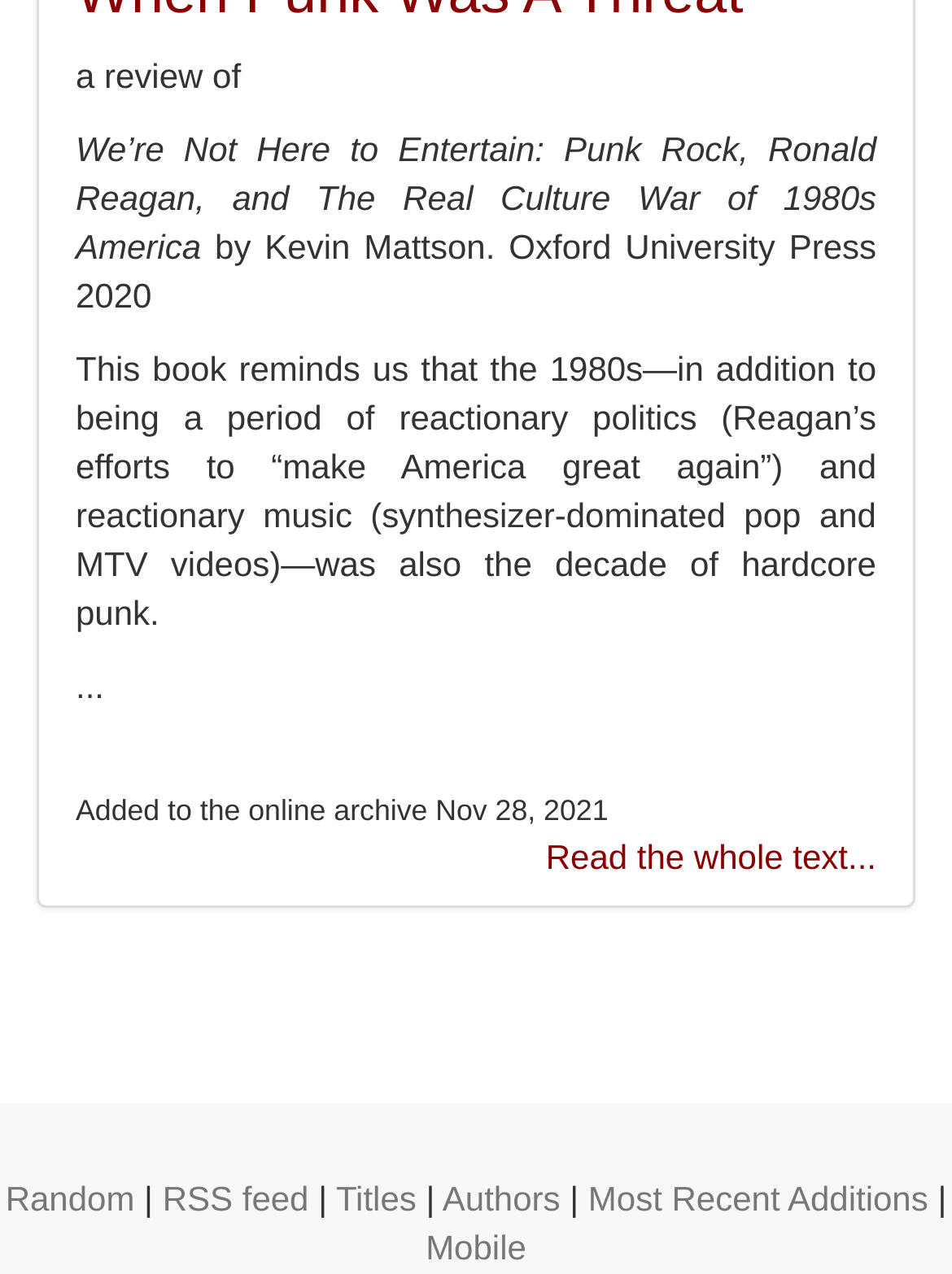Respond to the question below with a concise word or phrase:
What is the purpose of the link 'Read the whole text...'?

To read the full review